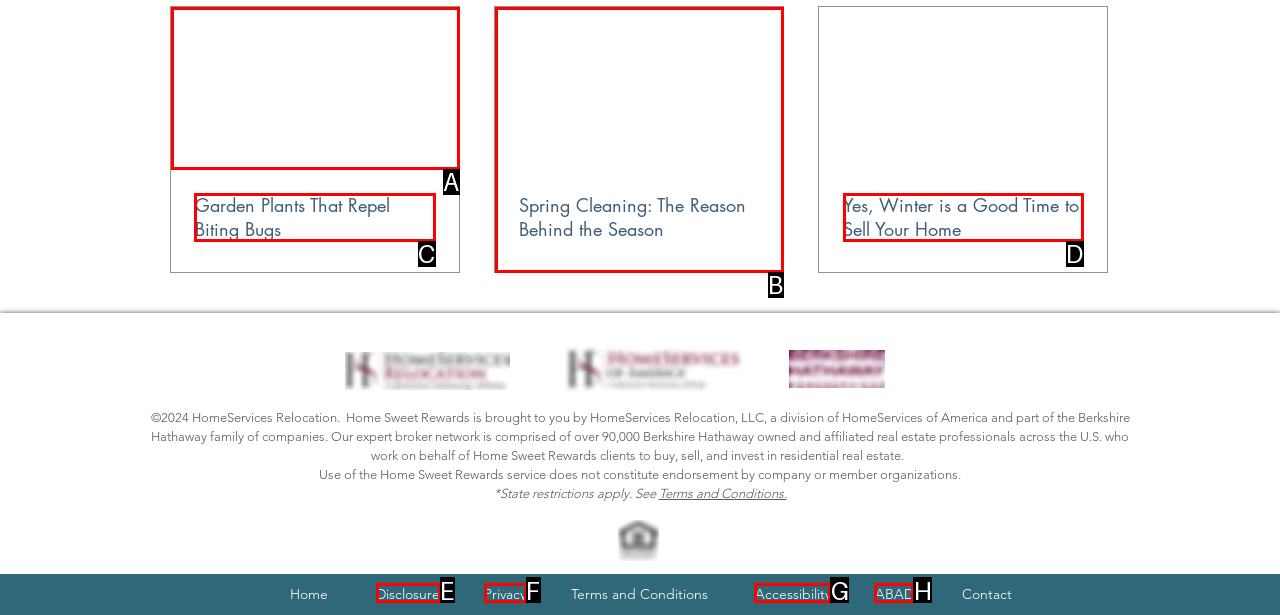Determine which letter corresponds to the UI element to click for this task: Click on the link 'Garden Plants That Repel Biting Bugs'
Respond with the letter from the available options.

C